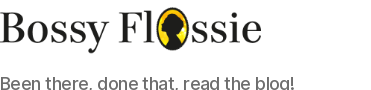What is the shape of the logo's design?
Please give a detailed and thorough answer to the question, covering all relevant points.

The logo of 'Bossy Flossie' combines a silhouette within a circular design, which means that the shape of the logo's design is circular in nature.